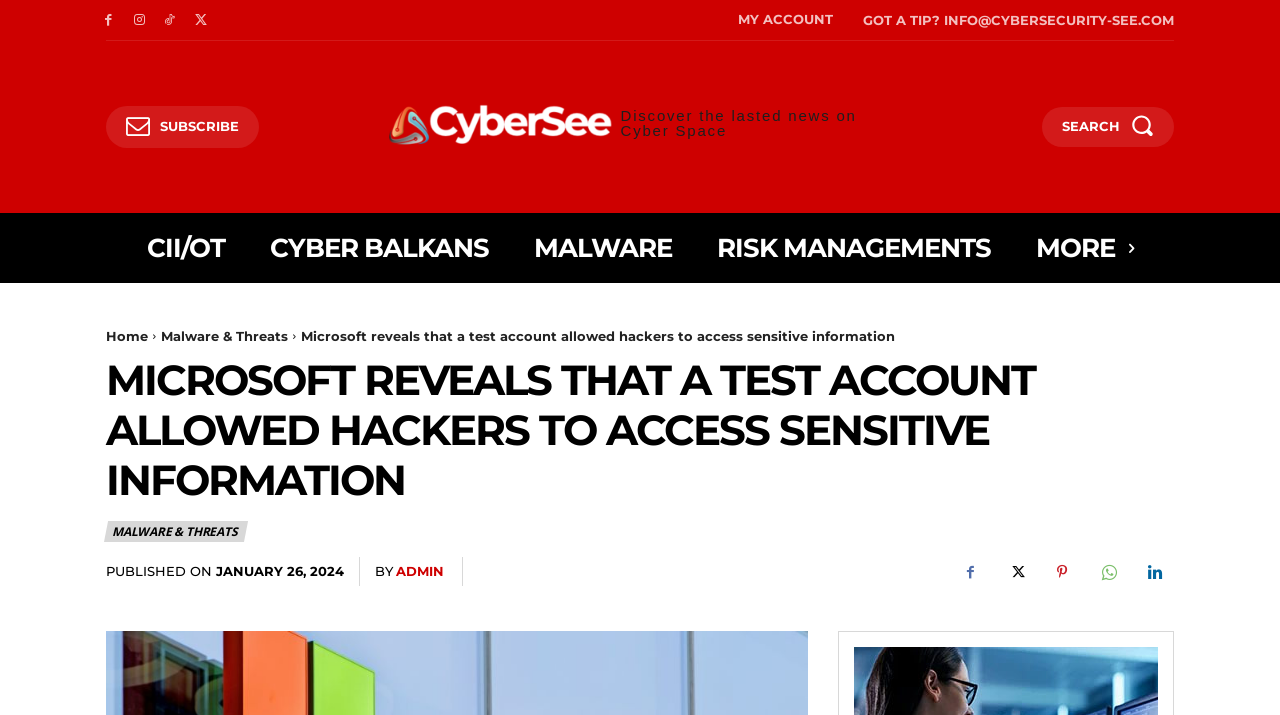Please locate the bounding box coordinates of the element that should be clicked to complete the given instruction: "Go to the malware and threats page".

[0.126, 0.458, 0.225, 0.481]